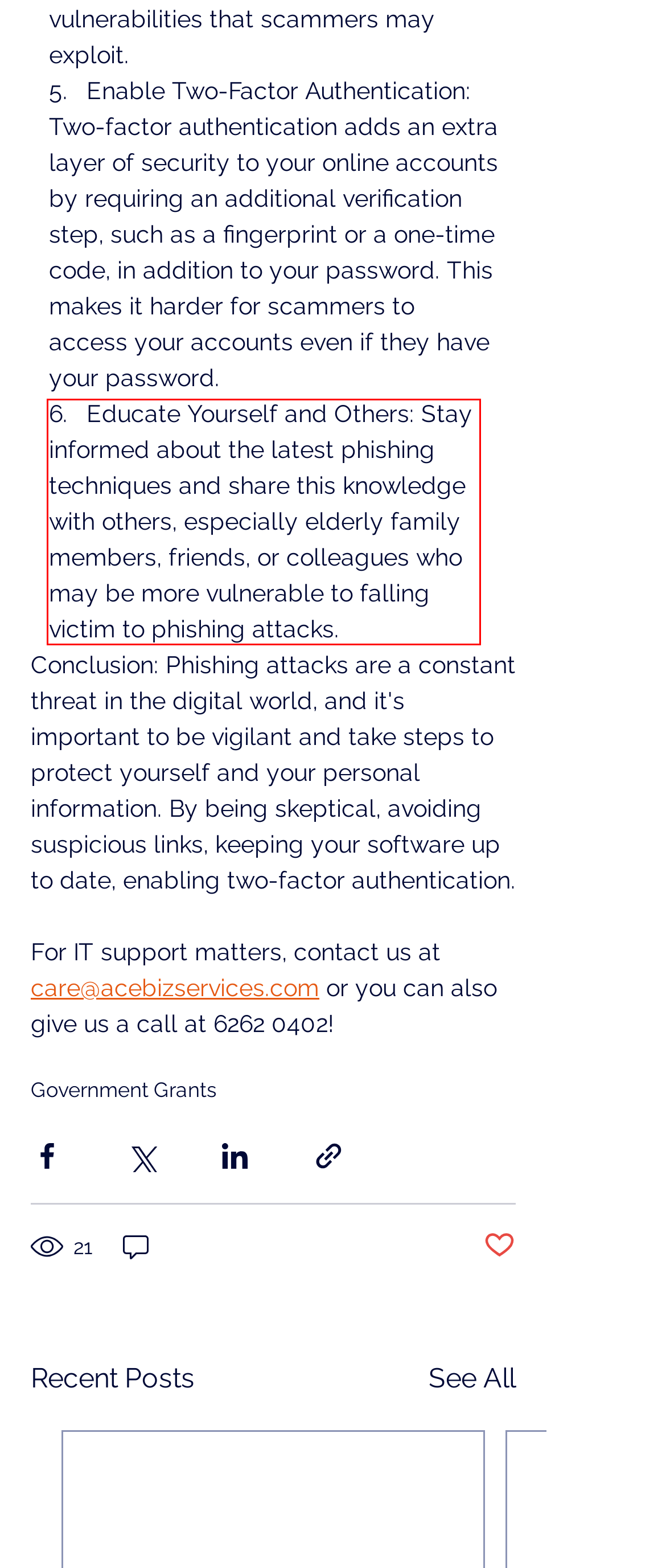Given the screenshot of a webpage, identify the red rectangle bounding box and recognize the text content inside it, generating the extracted text.

Educate Yourself and Others: Stay informed about the latest phishing techniques and share this knowledge with others, especially elderly family members, friends, or colleagues who may be more vulnerable to falling victim to phishing attacks.